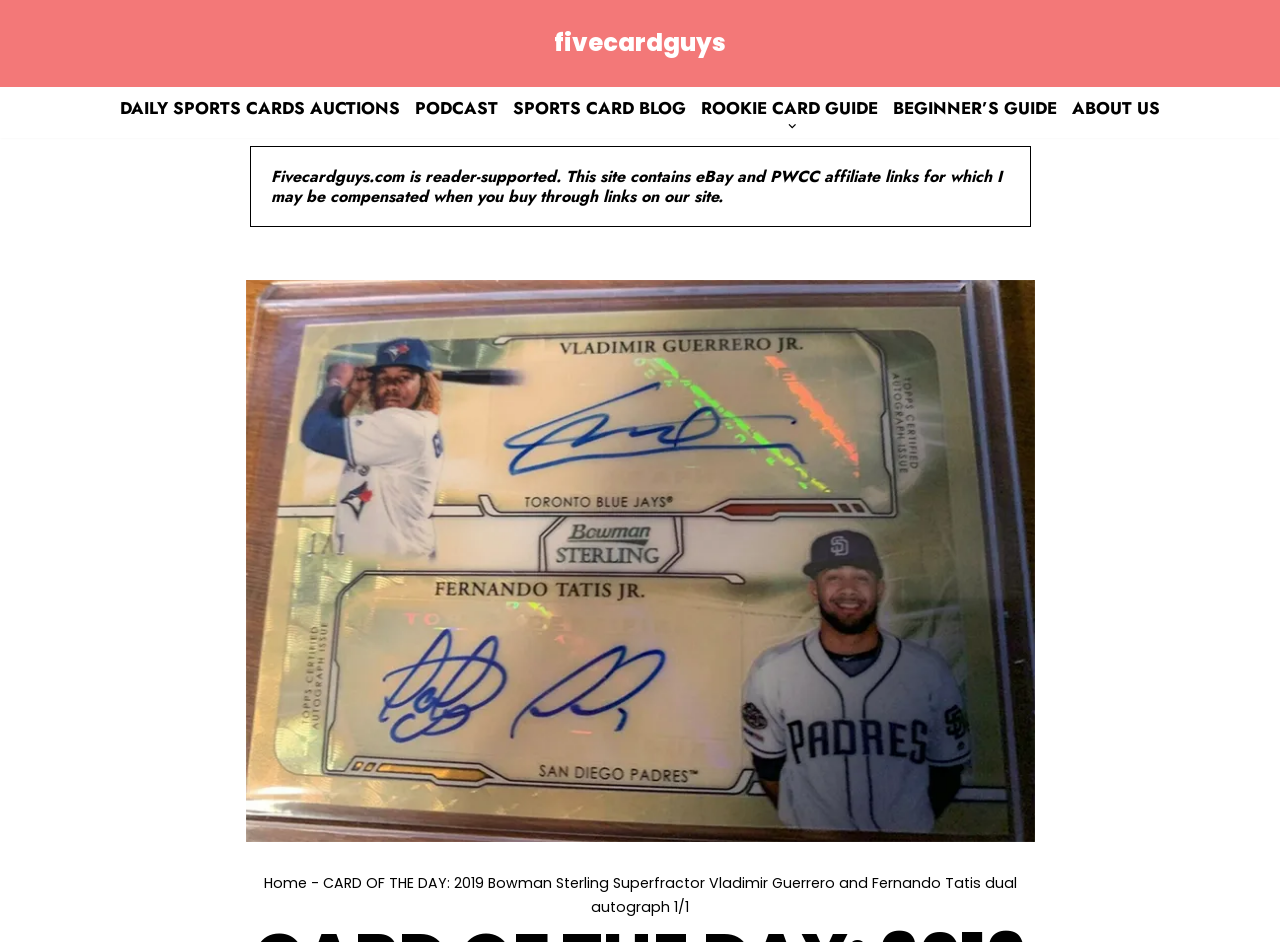Provide the bounding box coordinates of the section that needs to be clicked to accomplish the following instruction: "Click to skip to content."

[0.0, 0.034, 0.023, 0.055]